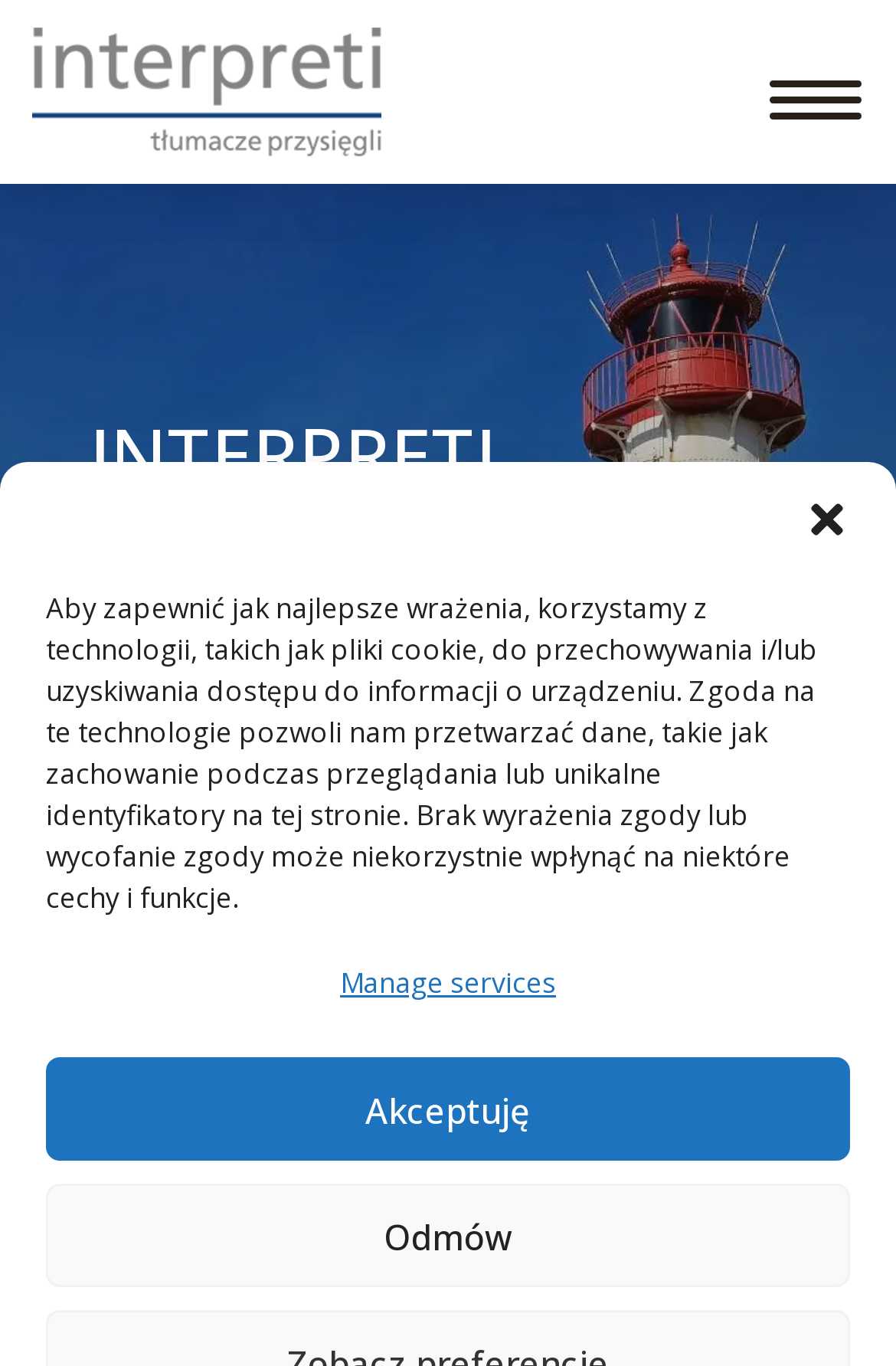Determine which piece of text is the heading of the webpage and provide it.

INTERPRETI
SWORN TRANSLATORS
AND INTERPRETERS